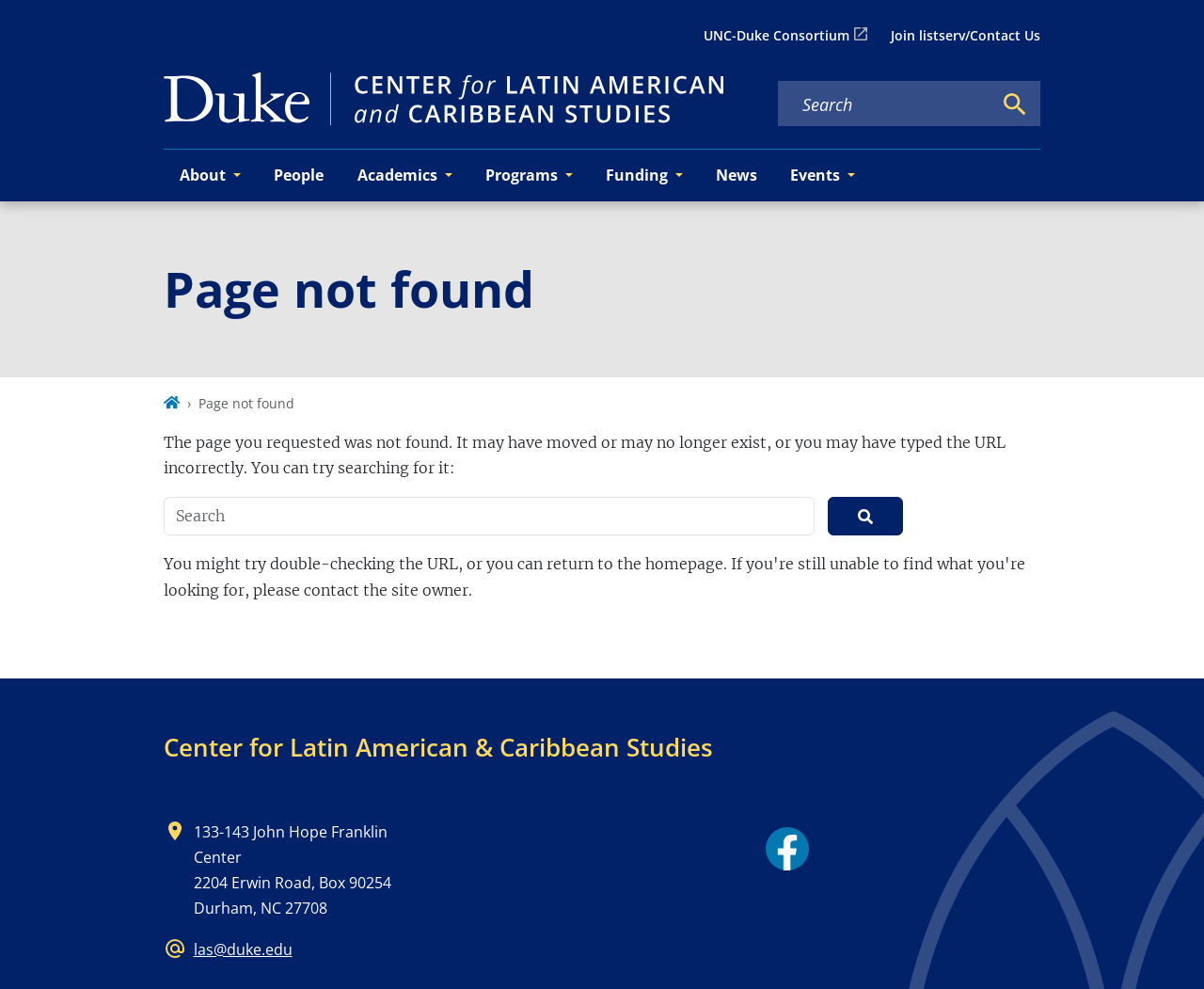What is the name of the center?
Answer the question in a detailed and comprehensive manner.

I found the answer by looking at the heading element with the text 'Center for Latin American & Caribbean Studies' which is located at the top of the page.